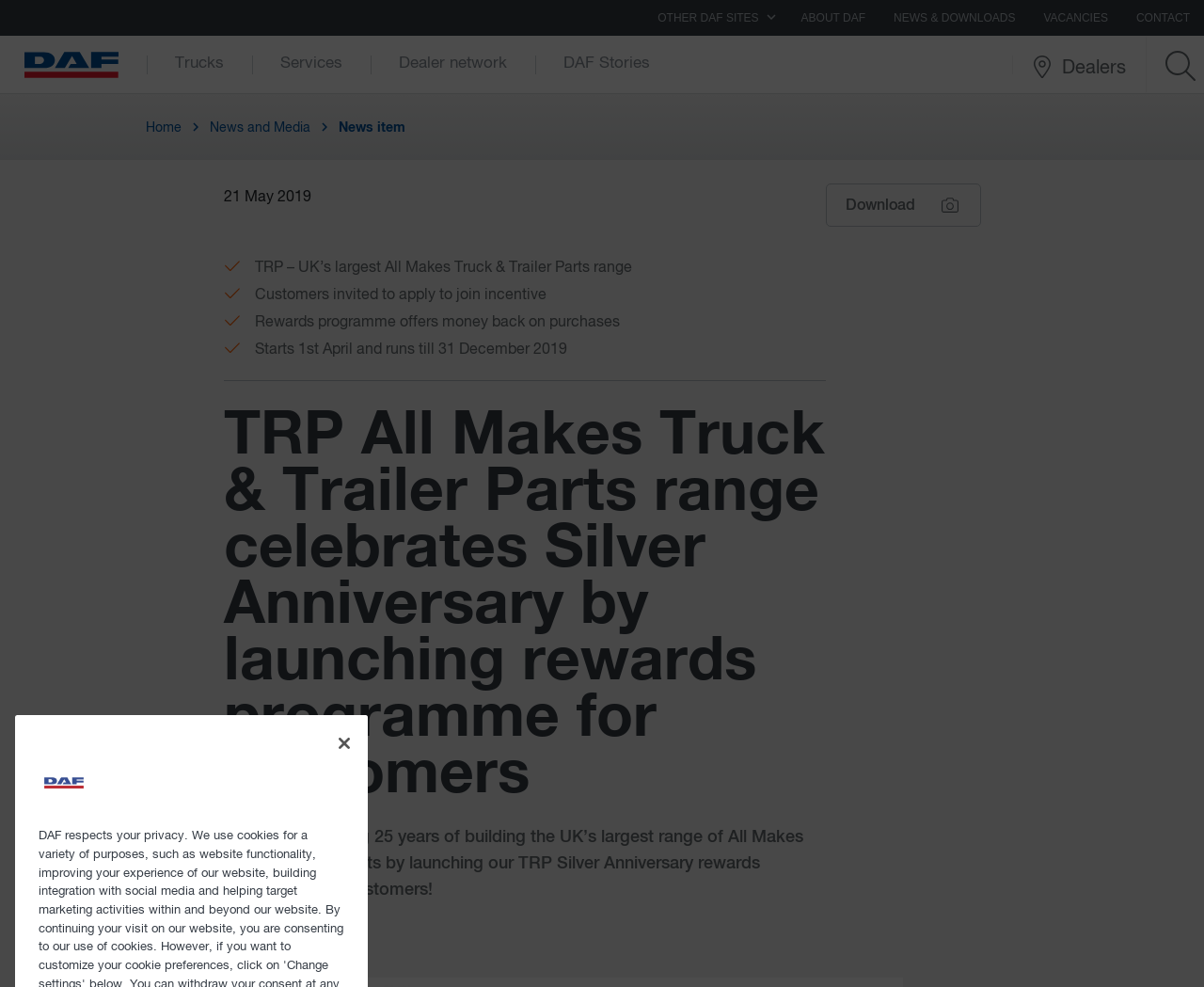Using the provided element description, identify the bounding box coordinates as (top-left x, top-left y, bottom-right x, bottom-right y). Ensure all values are between 0 and 1. Description: News and Media

[0.174, 0.119, 0.258, 0.139]